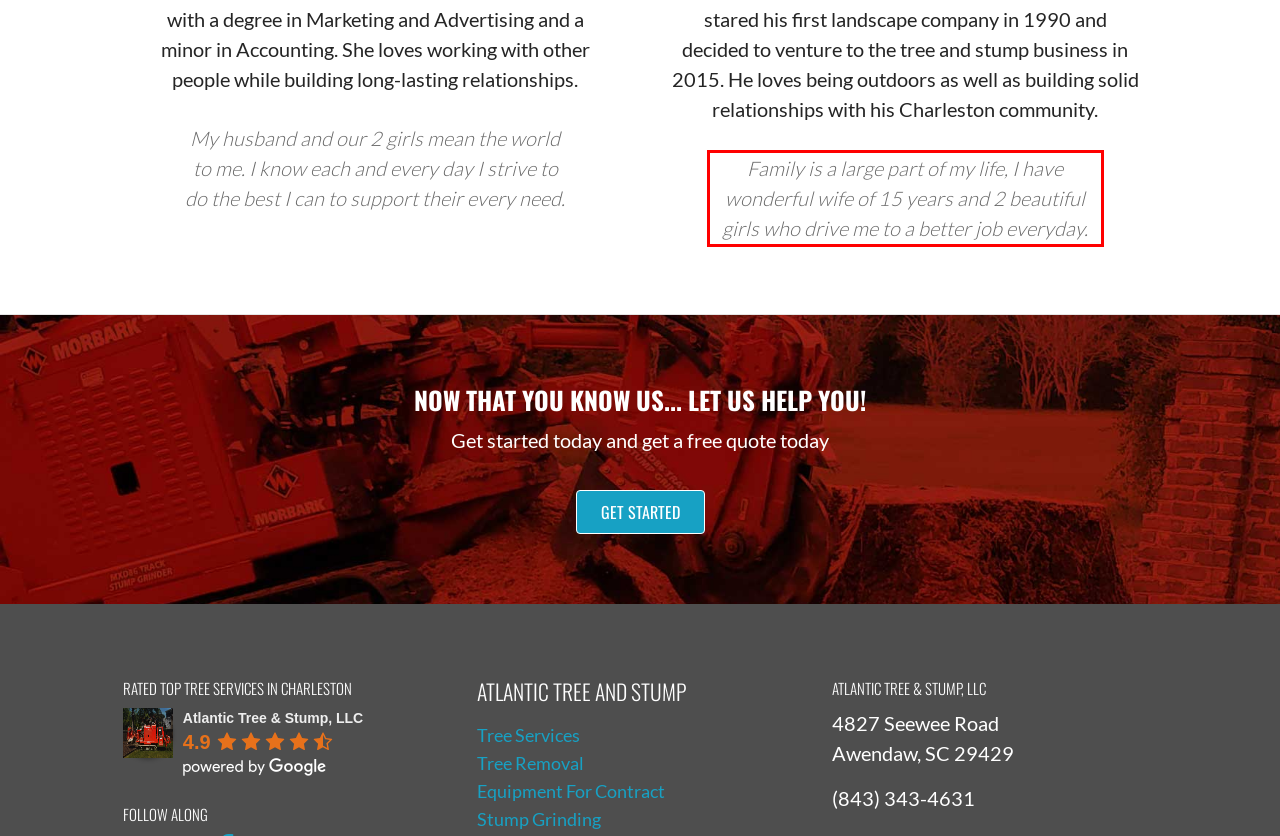You have a screenshot of a webpage with a red bounding box. Identify and extract the text content located inside the red bounding box.

Family is a large part of my life, I have wonderful wife of 15 years and 2 beautiful girls who drive me to a better job everyday.